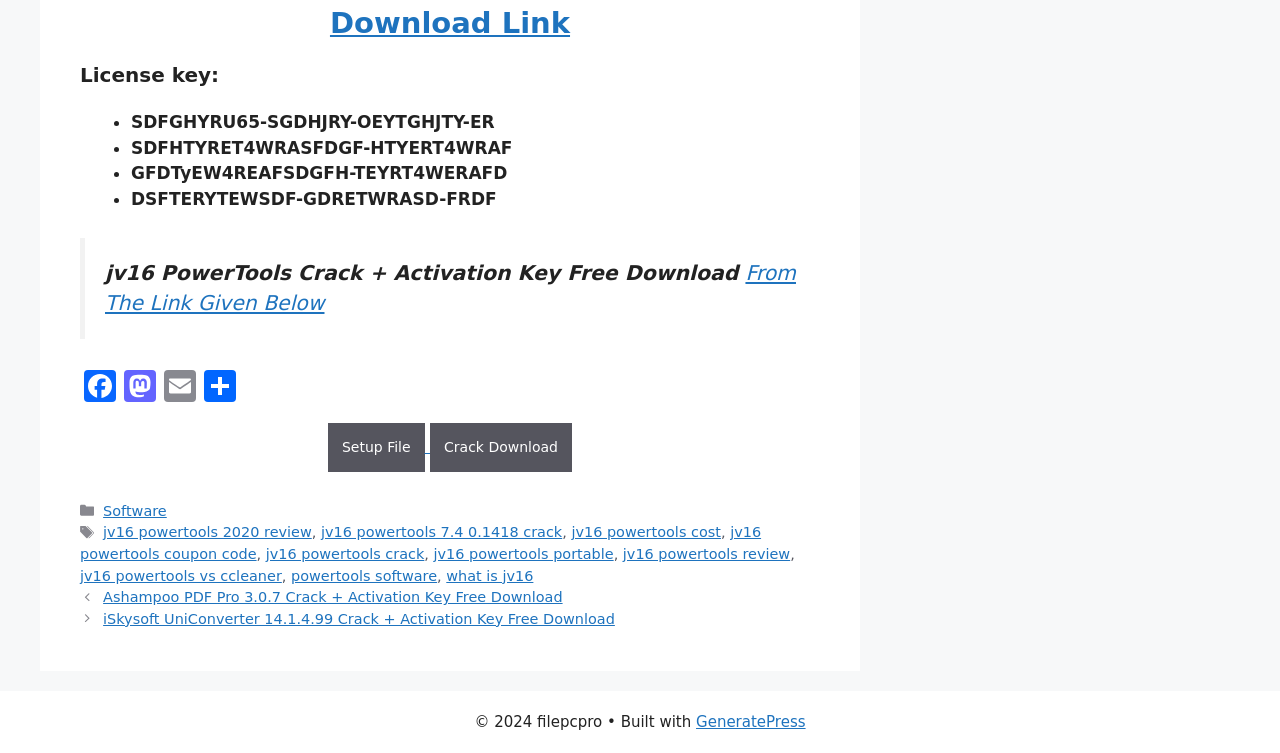What is the category of the software?
Please answer the question with a detailed response using the information from the screenshot.

The category of the software is 'Software', which is mentioned in the footer section of the webpage as a category link.